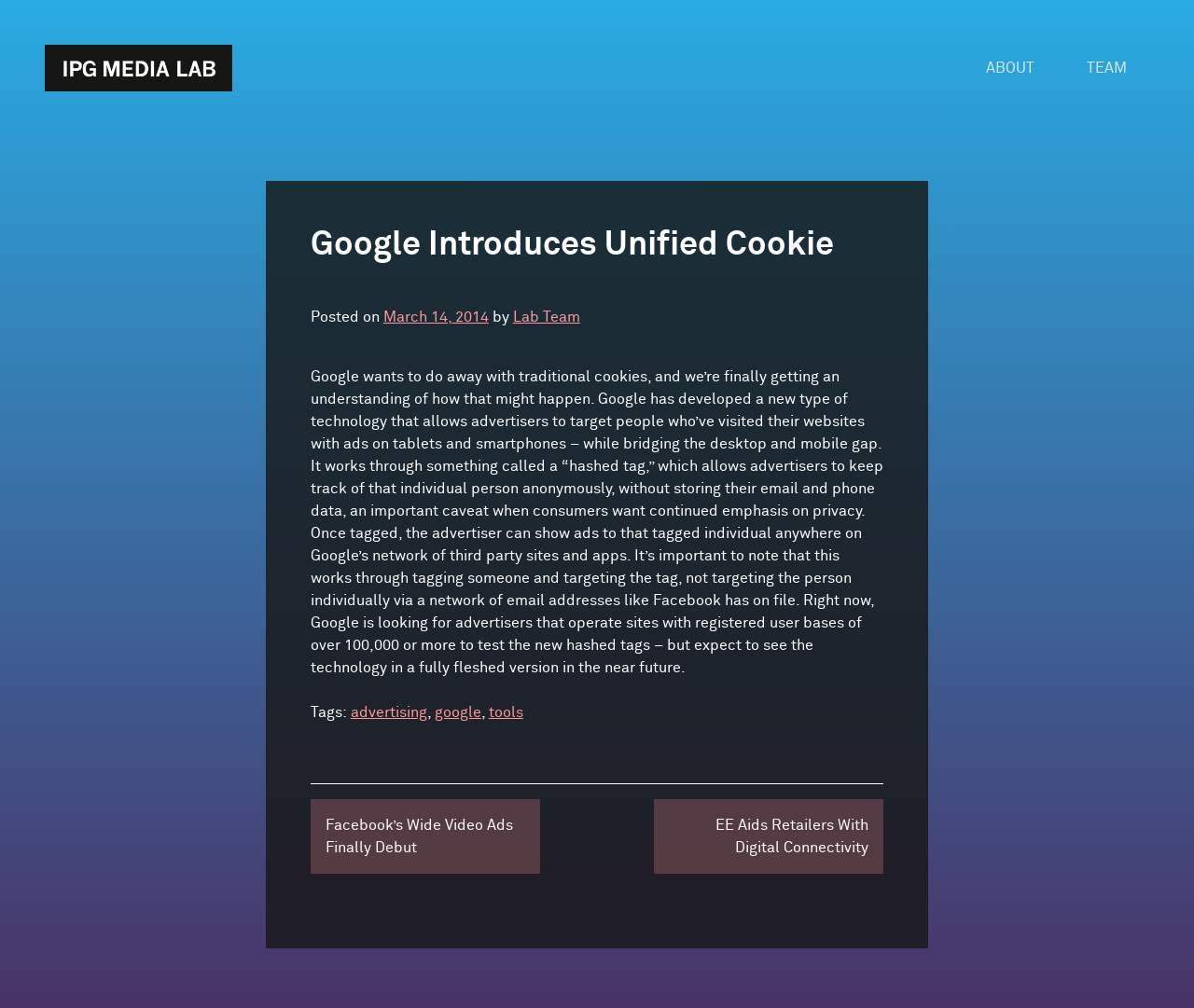What is the difference between Google's hashed tags and Facebook's targeting method?
Please analyze the image and answer the question with as much detail as possible.

The article mentions that Google's hashed tags work through tagging someone and targeting the tag, not targeting the person individually via a network of email addresses like Facebook has on file.